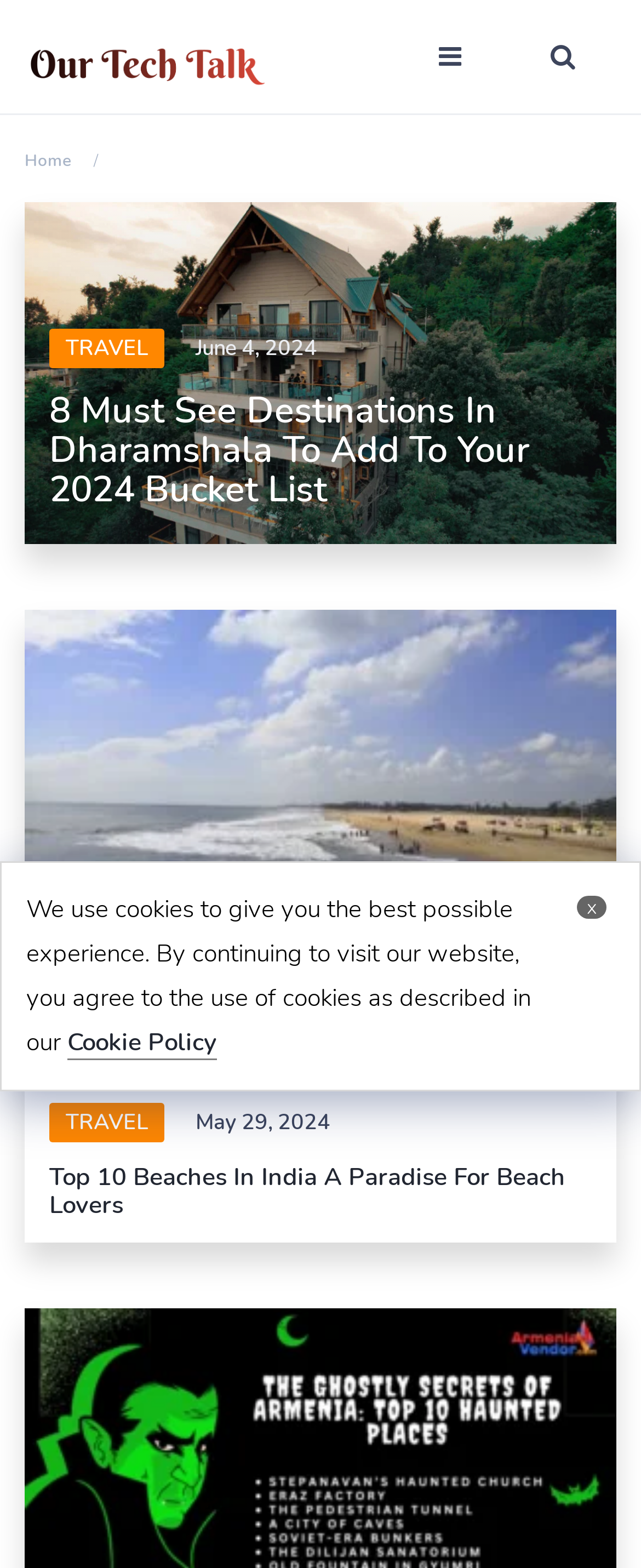Find the bounding box coordinates of the element's region that should be clicked in order to follow the given instruction: "view article about Dharamshala destinations". The coordinates should consist of four float numbers between 0 and 1, i.e., [left, top, right, bottom].

[0.038, 0.129, 0.962, 0.347]